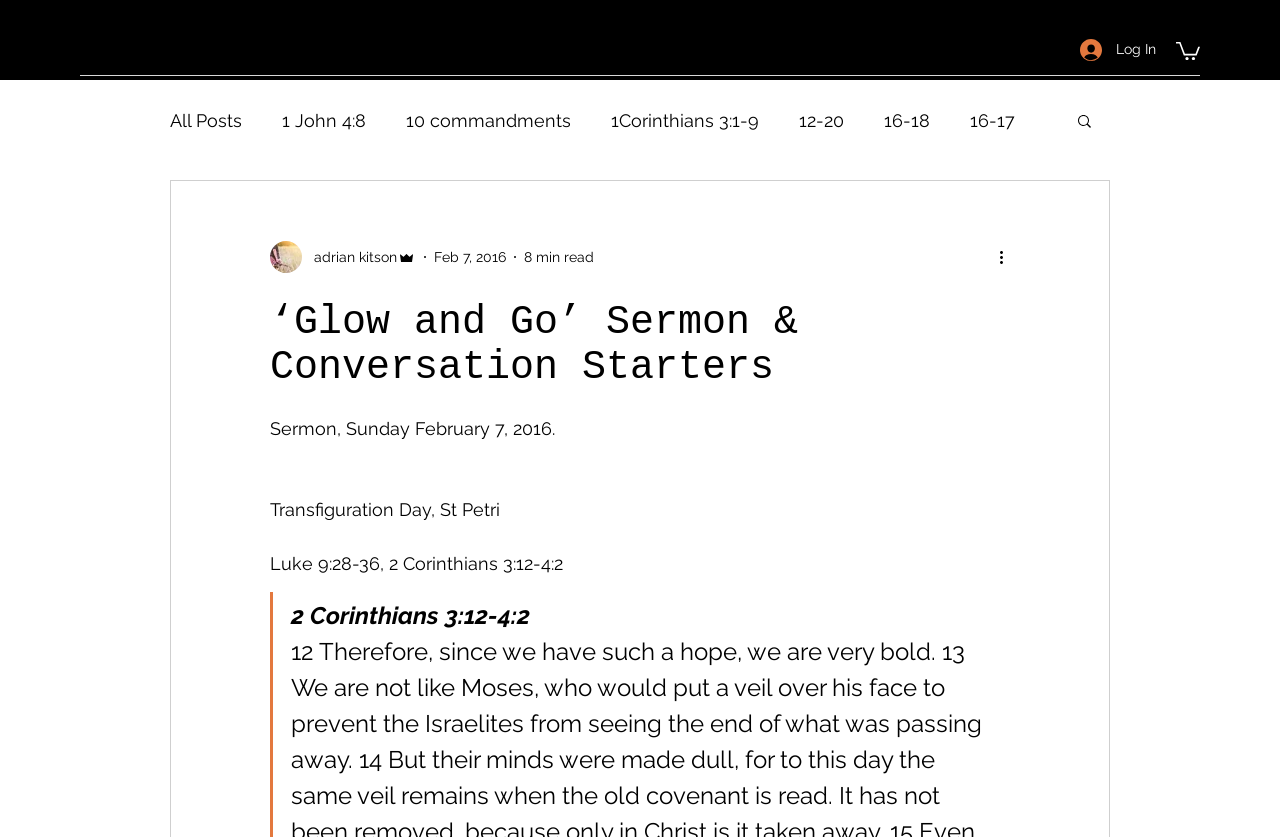Identify the main heading of the webpage and provide its text content.

‘Glow and Go’ Sermon & Conversation Starters